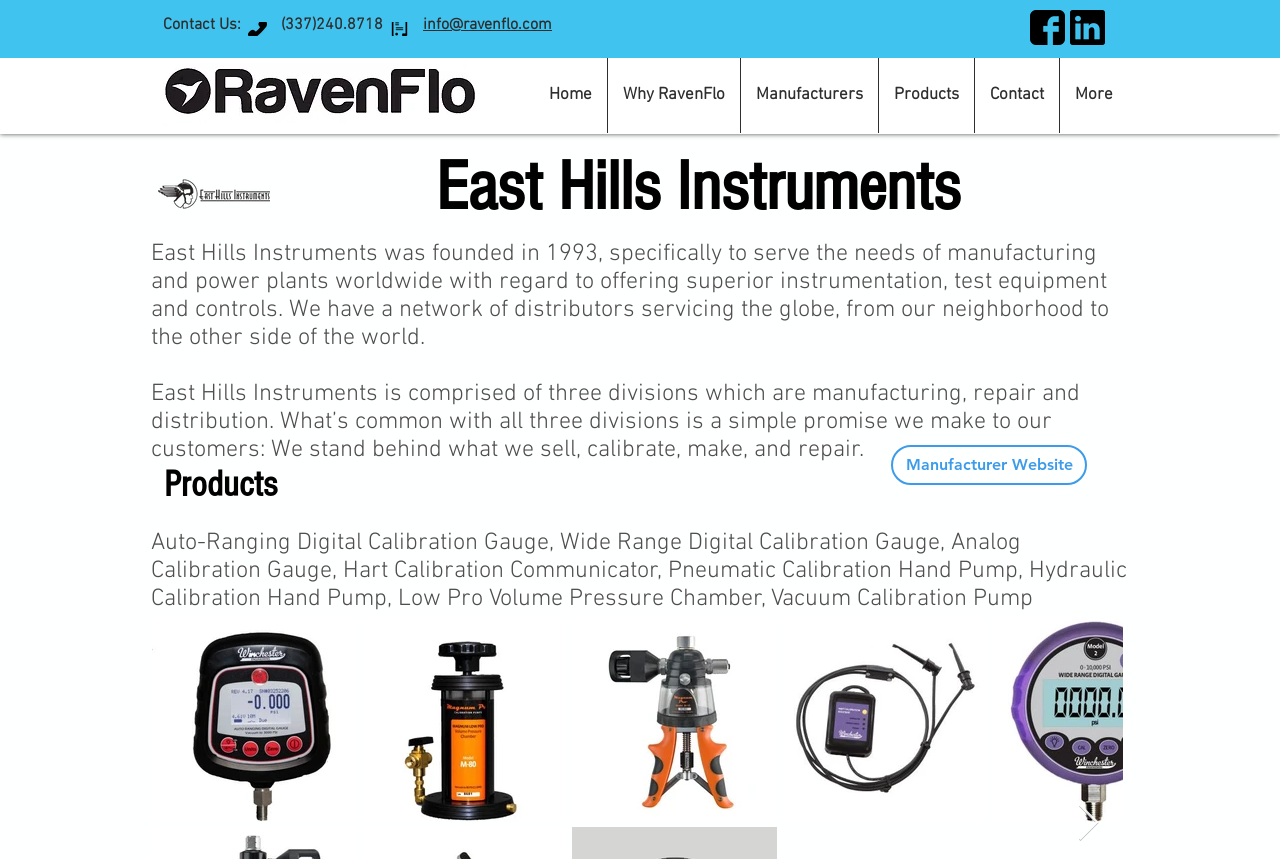Can you find the bounding box coordinates for the UI element given this description: "aria-label="linkedin12.png""? Provide the coordinates as four float numbers between 0 and 1: [left, top, right, bottom].

[0.836, 0.012, 0.863, 0.052]